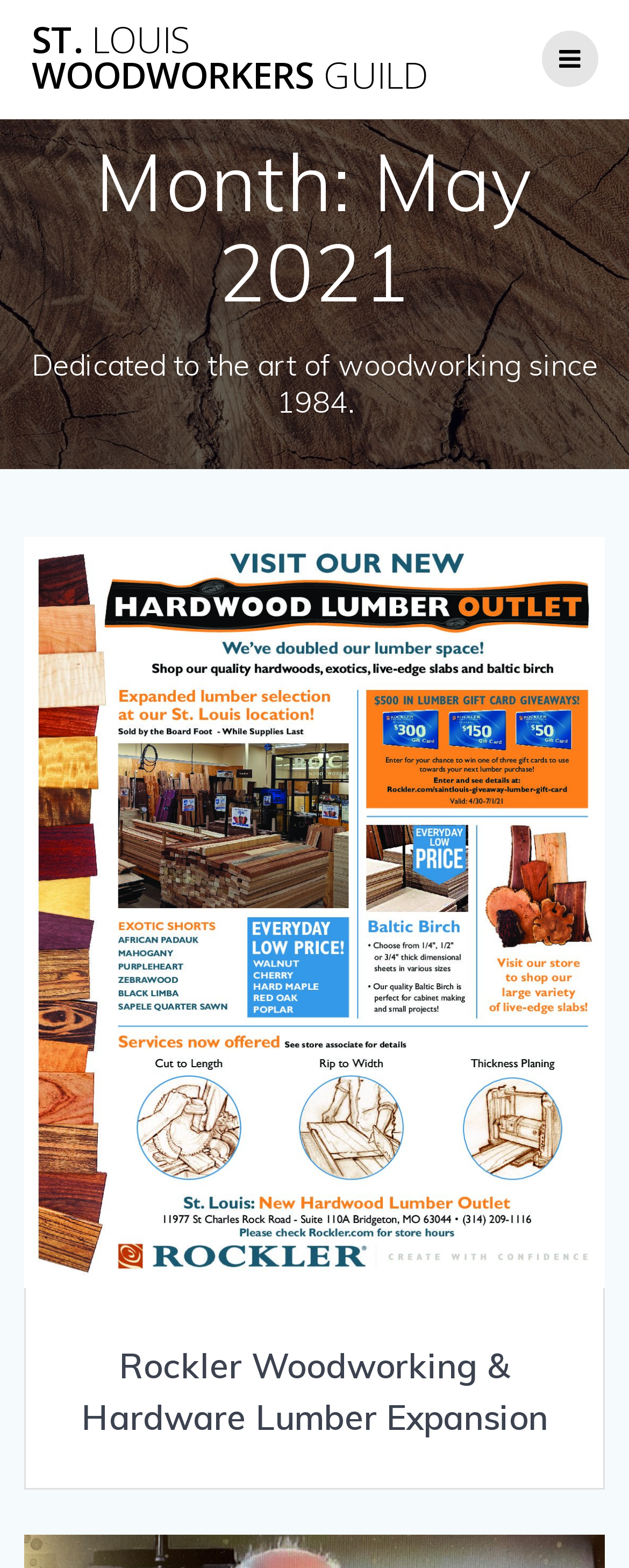Please answer the following question using a single word or phrase: What is the year the organization was established?

1984